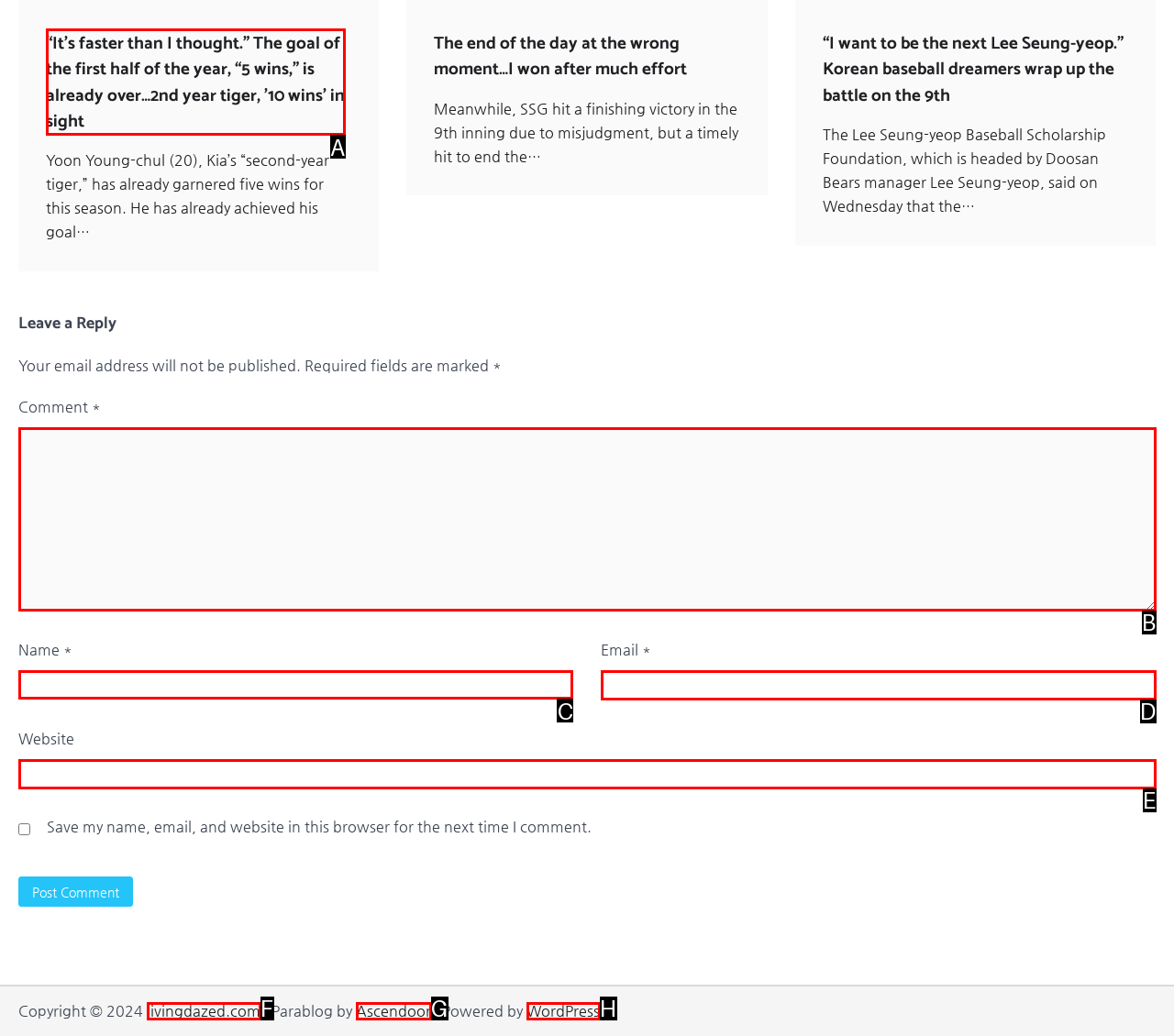Which letter corresponds to the correct option to complete the task: Enter your name?
Answer with the letter of the chosen UI element.

C